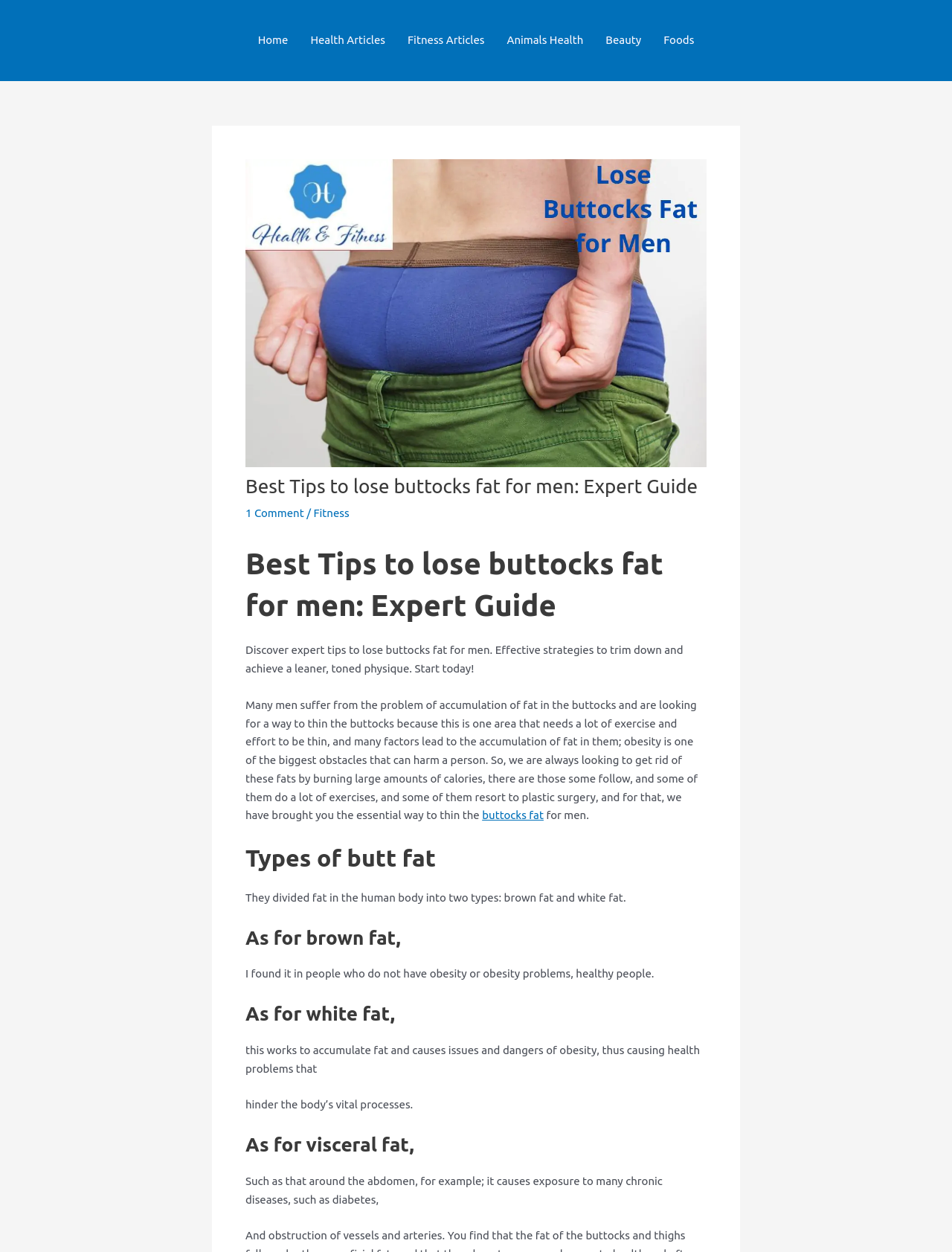Please find the main title text of this webpage.

Best Tips to lose buttocks fat for men: Expert Guide